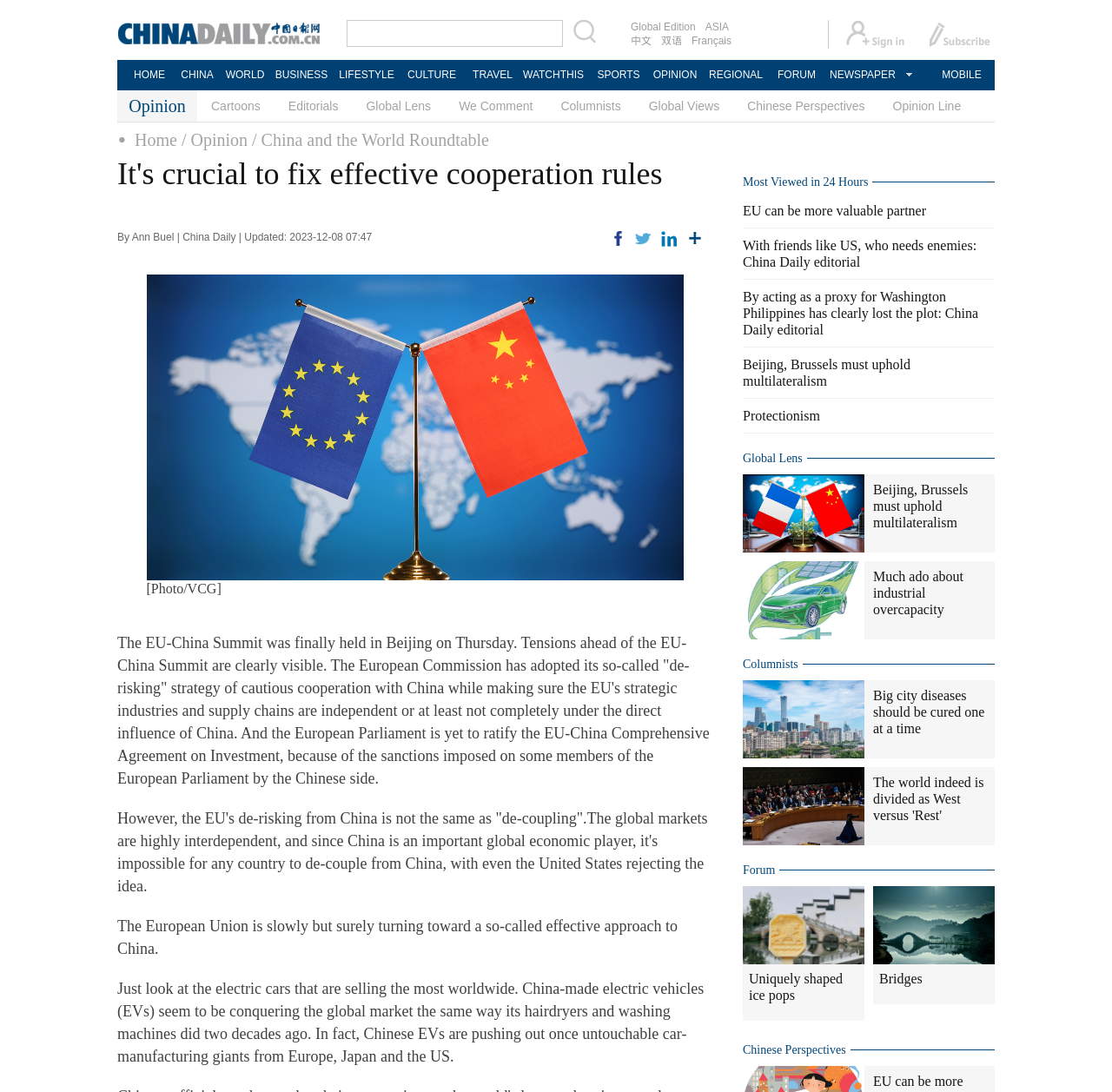Please find and report the bounding box coordinates of the element to click in order to perform the following action: "Read the opinion article 'It's crucial to fix effective cooperation rules'". The coordinates should be expressed as four float numbers between 0 and 1, in the format [left, top, right, bottom].

[0.105, 0.144, 0.641, 0.191]